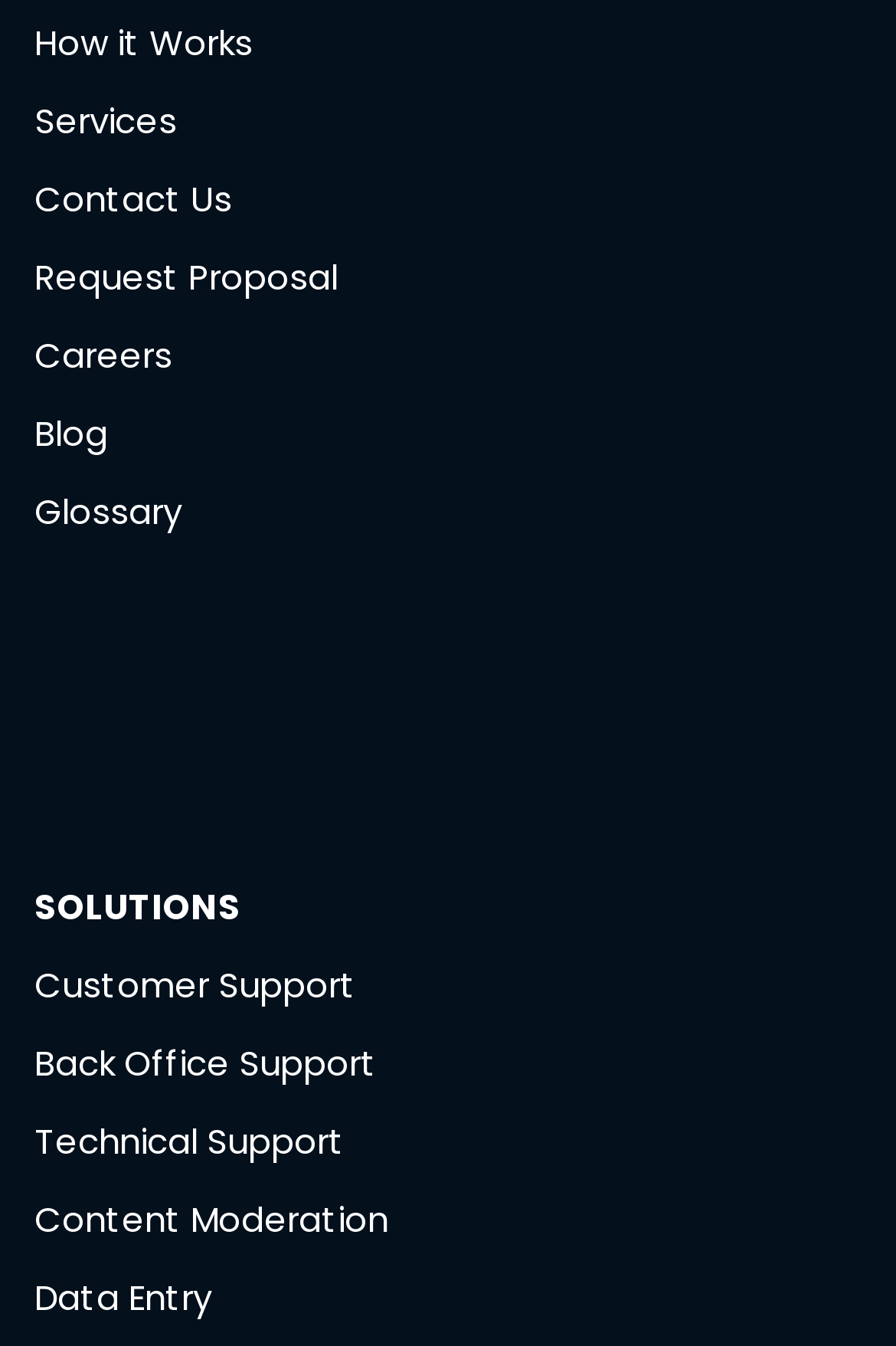Please identify the bounding box coordinates of the clickable area that will allow you to execute the instruction: "get customer support".

[0.038, 0.714, 0.397, 0.75]